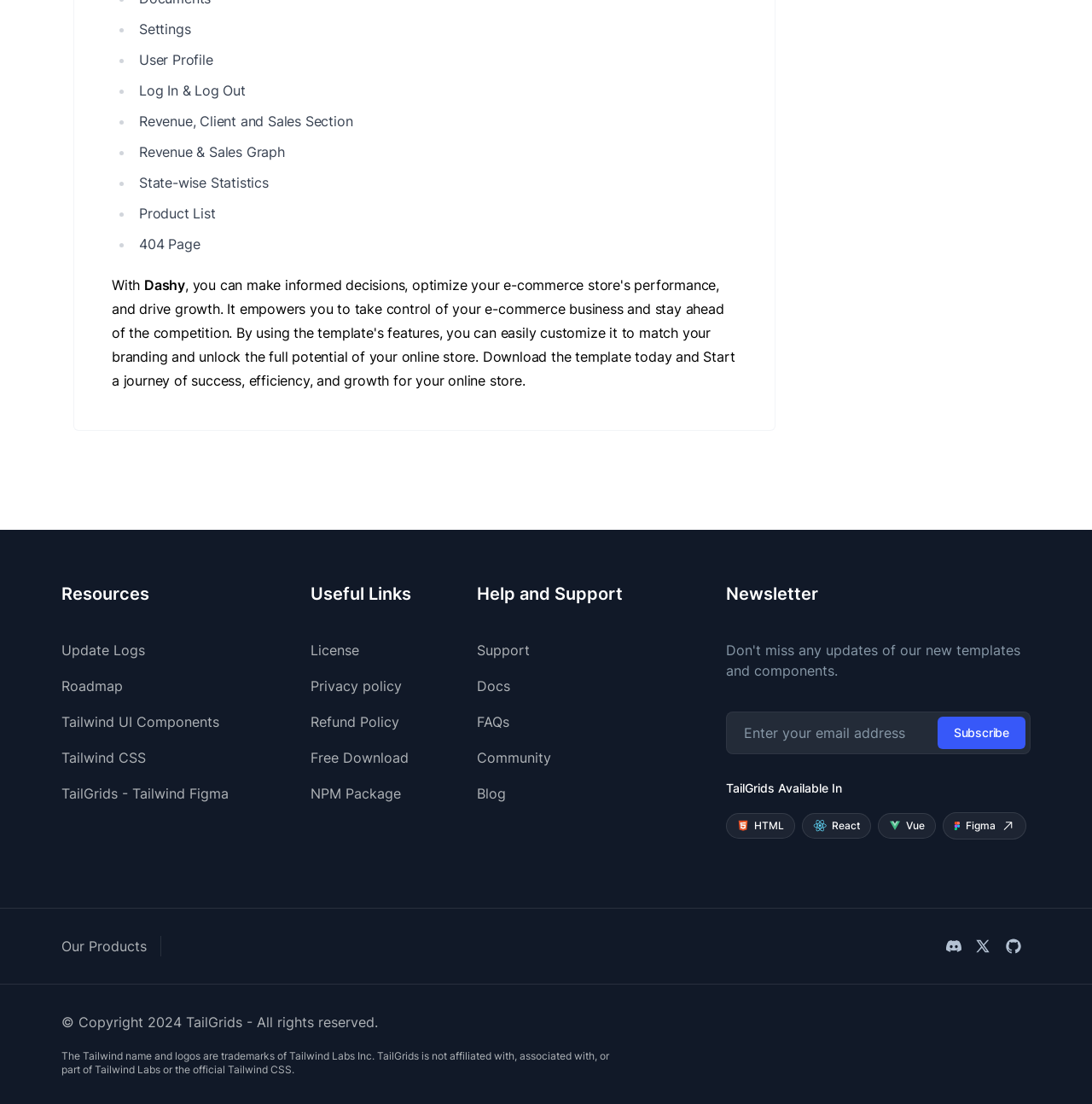Can you find the bounding box coordinates of the area I should click to execute the following instruction: "Learn more about License"?

[0.284, 0.58, 0.329, 0.598]